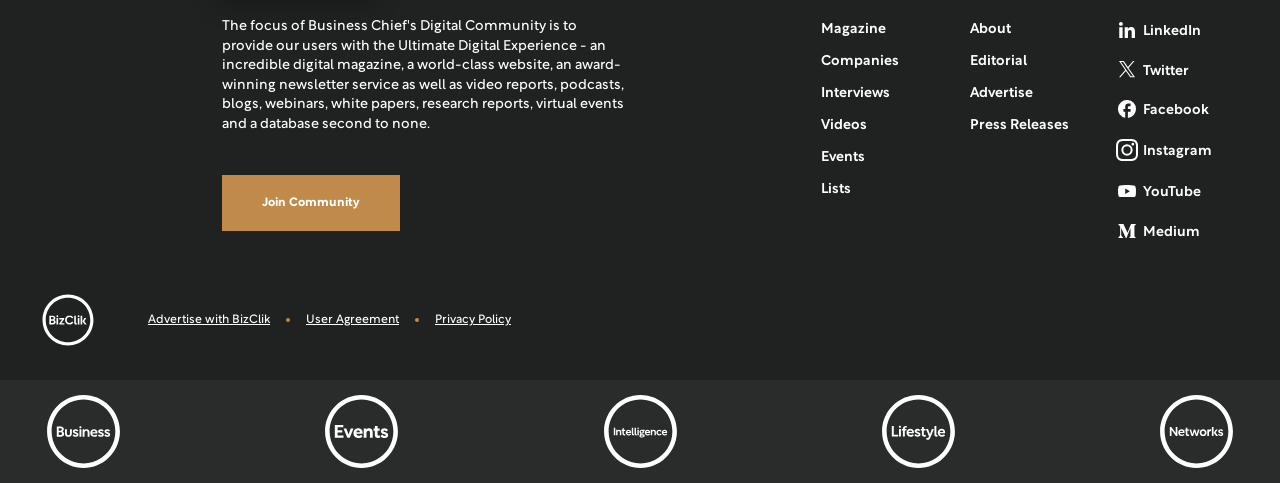What is the text of the link at the bottom left?
Please give a detailed and thorough answer to the question, covering all relevant points.

The link is located at the bottom left corner of the webpage, with a bounding box of [0.116, 0.645, 0.211, 0.68]. It has the text 'Advertise with BizClik'.